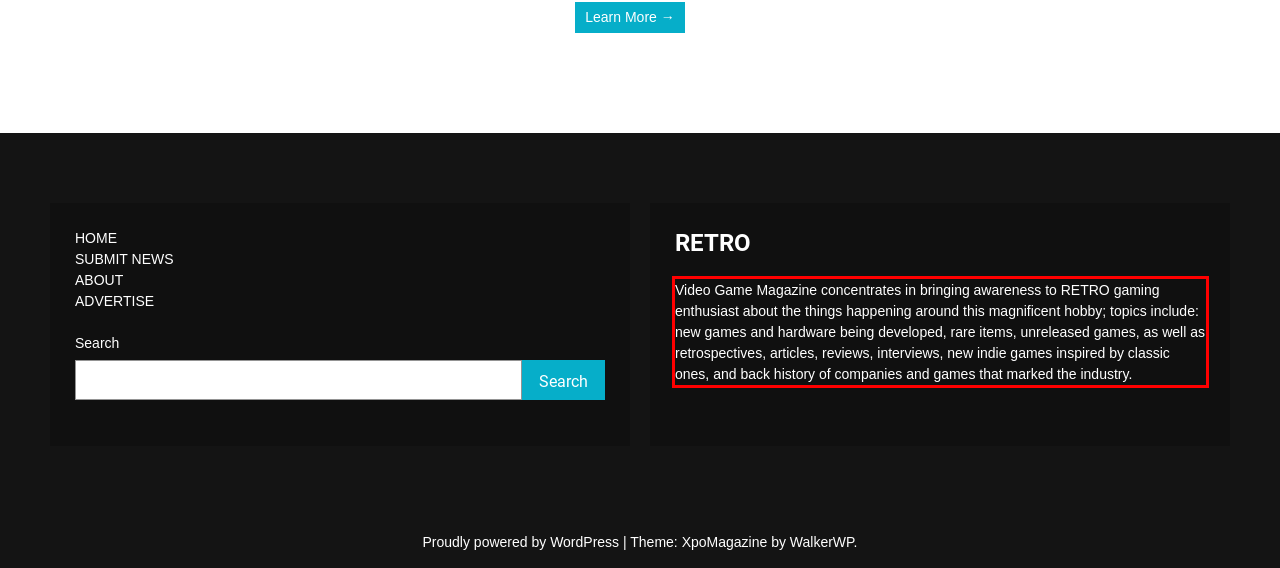Observe the screenshot of the webpage, locate the red bounding box, and extract the text content within it.

Video Game Magazine concentrates in bringing awareness to RETRO gaming enthusiast about the things happening around this magnificent hobby; topics include: new games and hardware being developed, rare items, unreleased games, as well as retrospectives, articles, reviews, interviews, new indie games inspired by classic ones, and back history of companies and games that marked the industry.